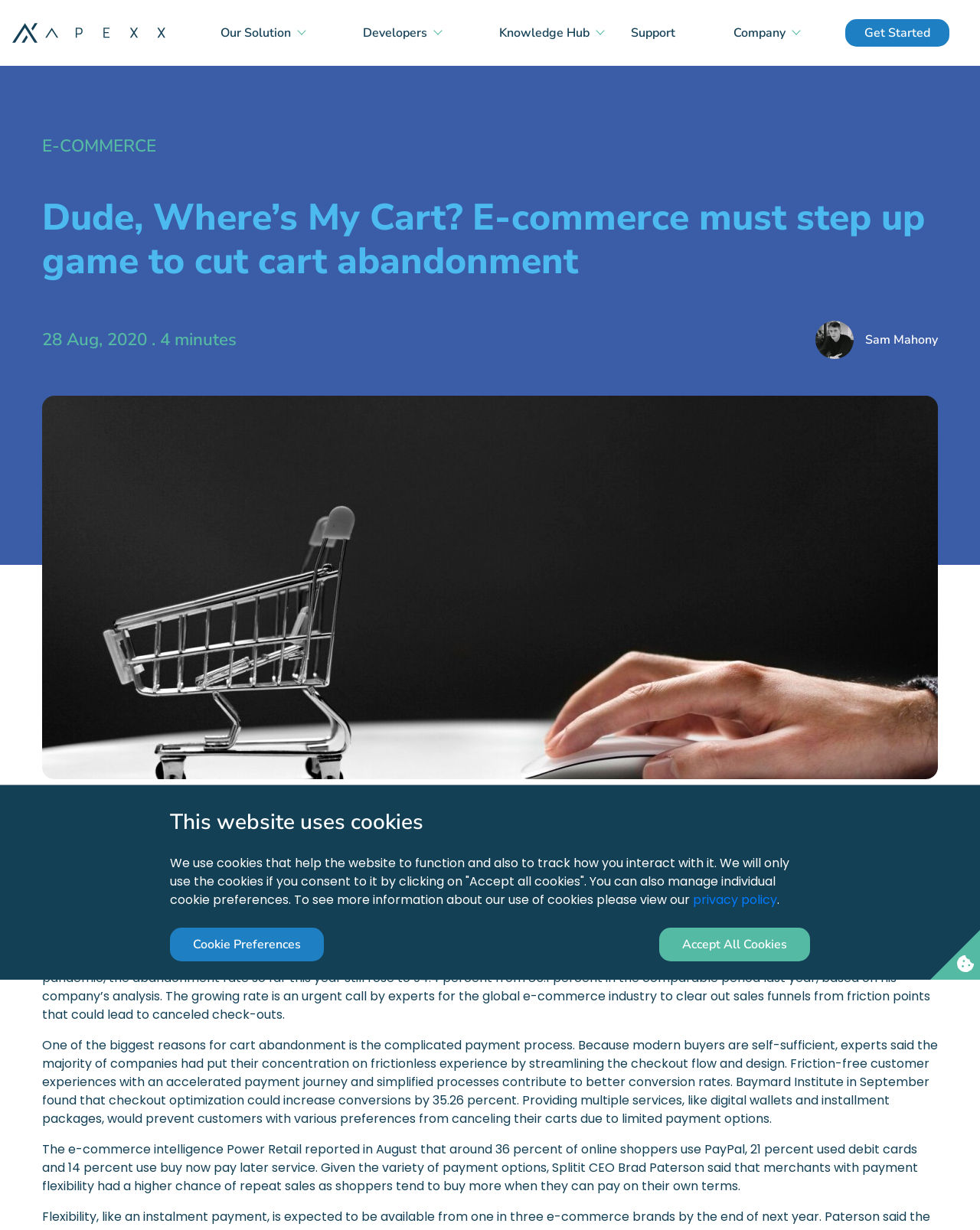Identify the bounding box coordinates of the section that should be clicked to achieve the task described: "Click the 'E-COMMERCE' link".

[0.043, 0.109, 0.159, 0.128]